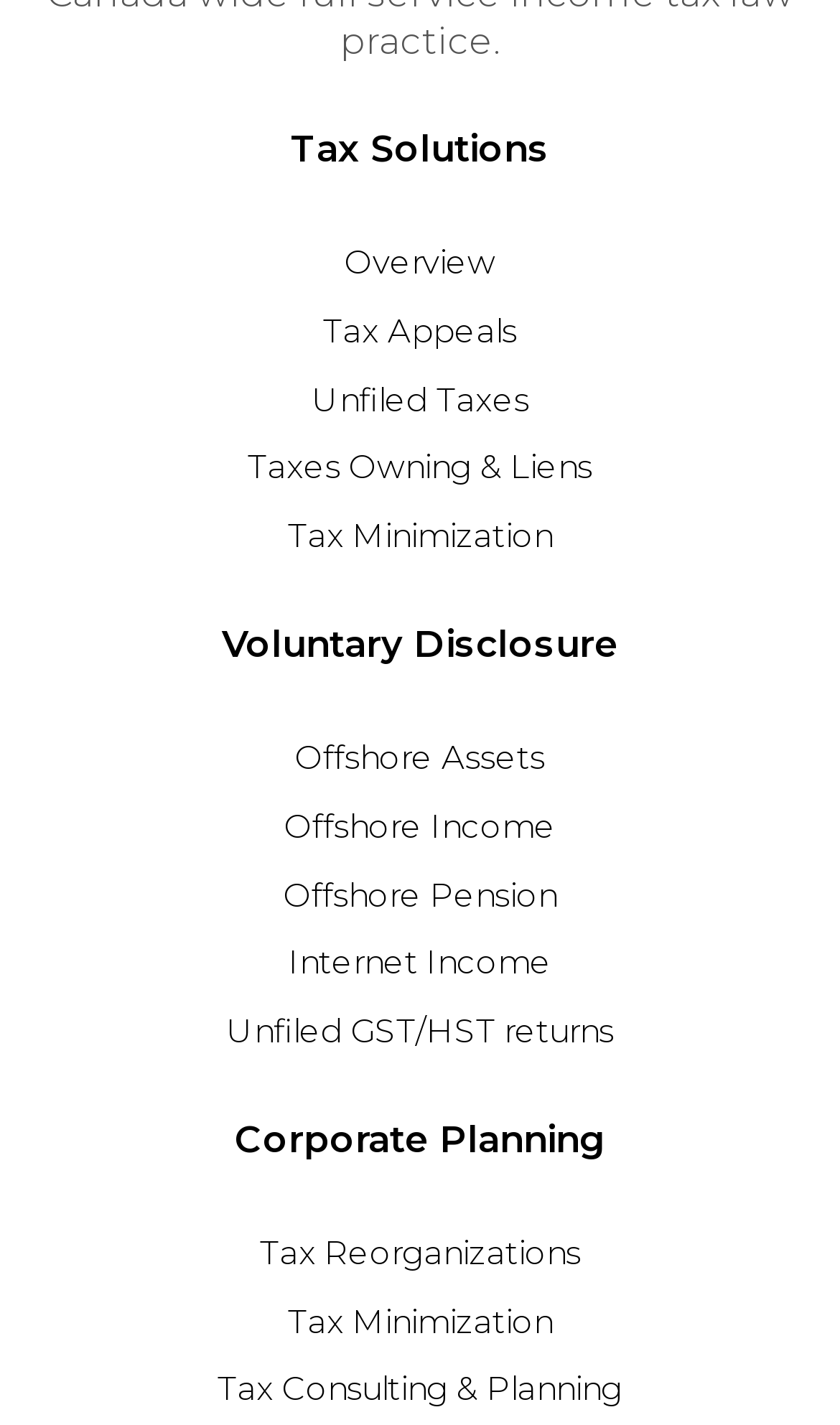What is the last link under the 'Corporate Planning' category?
From the screenshot, supply a one-word or short-phrase answer.

Tax Consulting & Planning